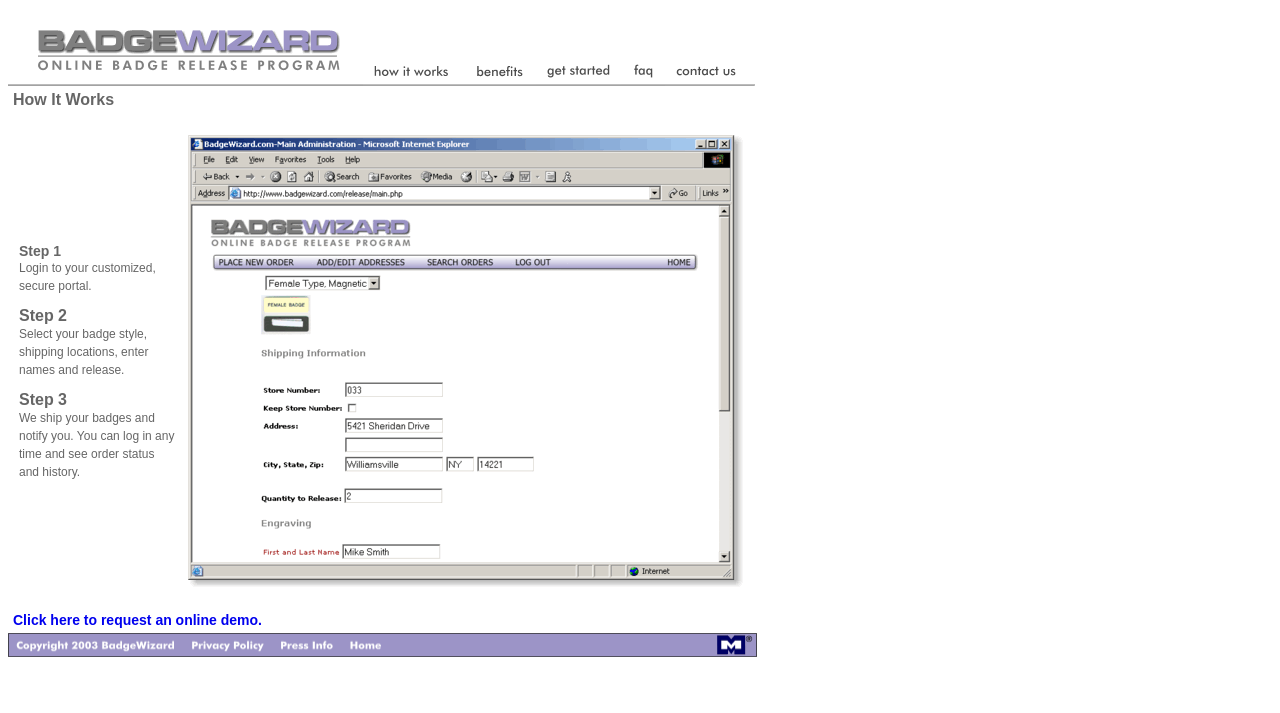Based on the image, provide a detailed response to the question:
How many images are present in the top section of the webpage?

In the top section of the webpage, I can see six images, each corresponding to a link. These images are arranged horizontally and are likely representing different badge styles or options.